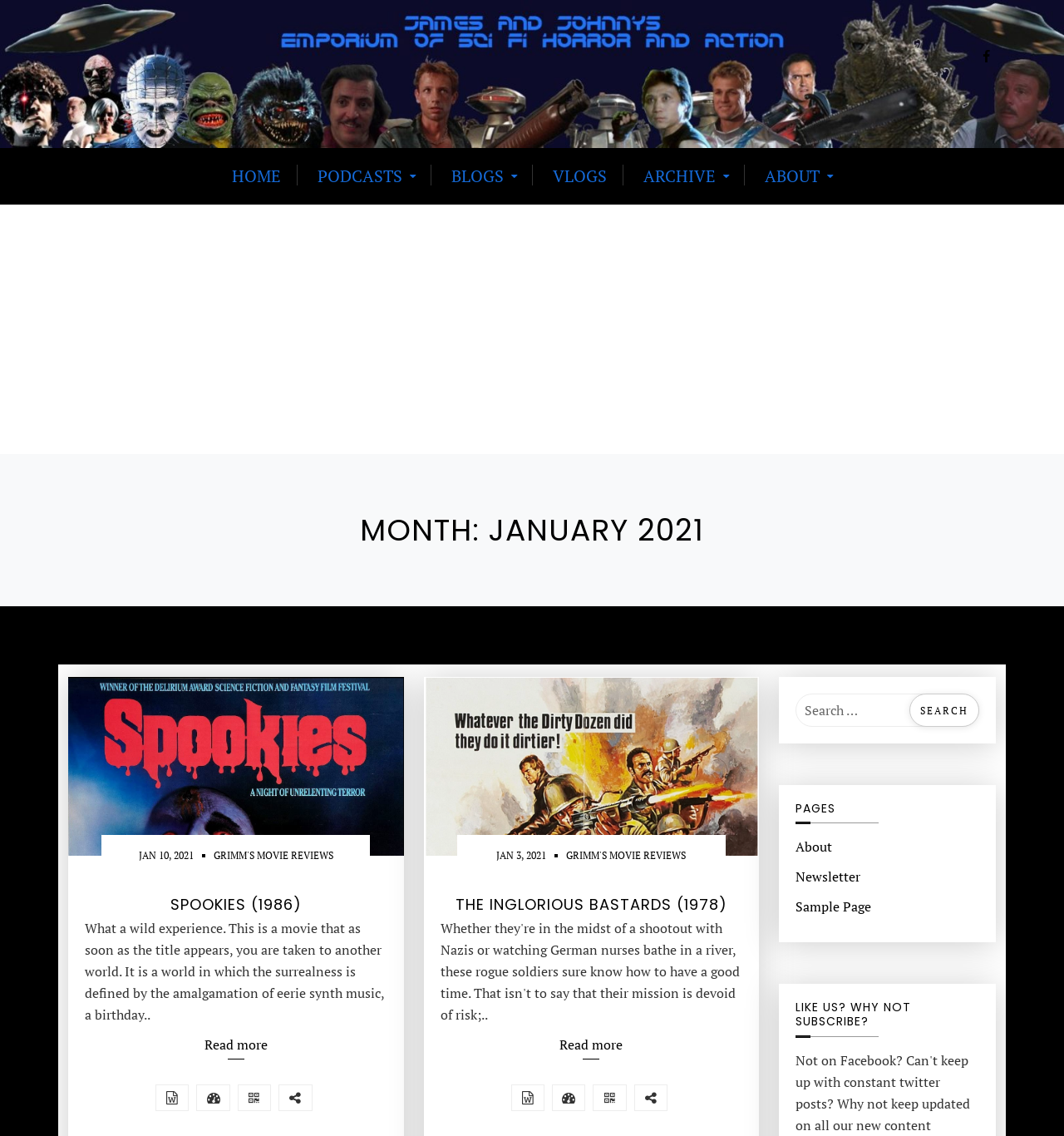Please identify the bounding box coordinates of the area that needs to be clicked to follow this instruction: "Subscribe to the newsletter".

[0.748, 0.762, 0.809, 0.781]